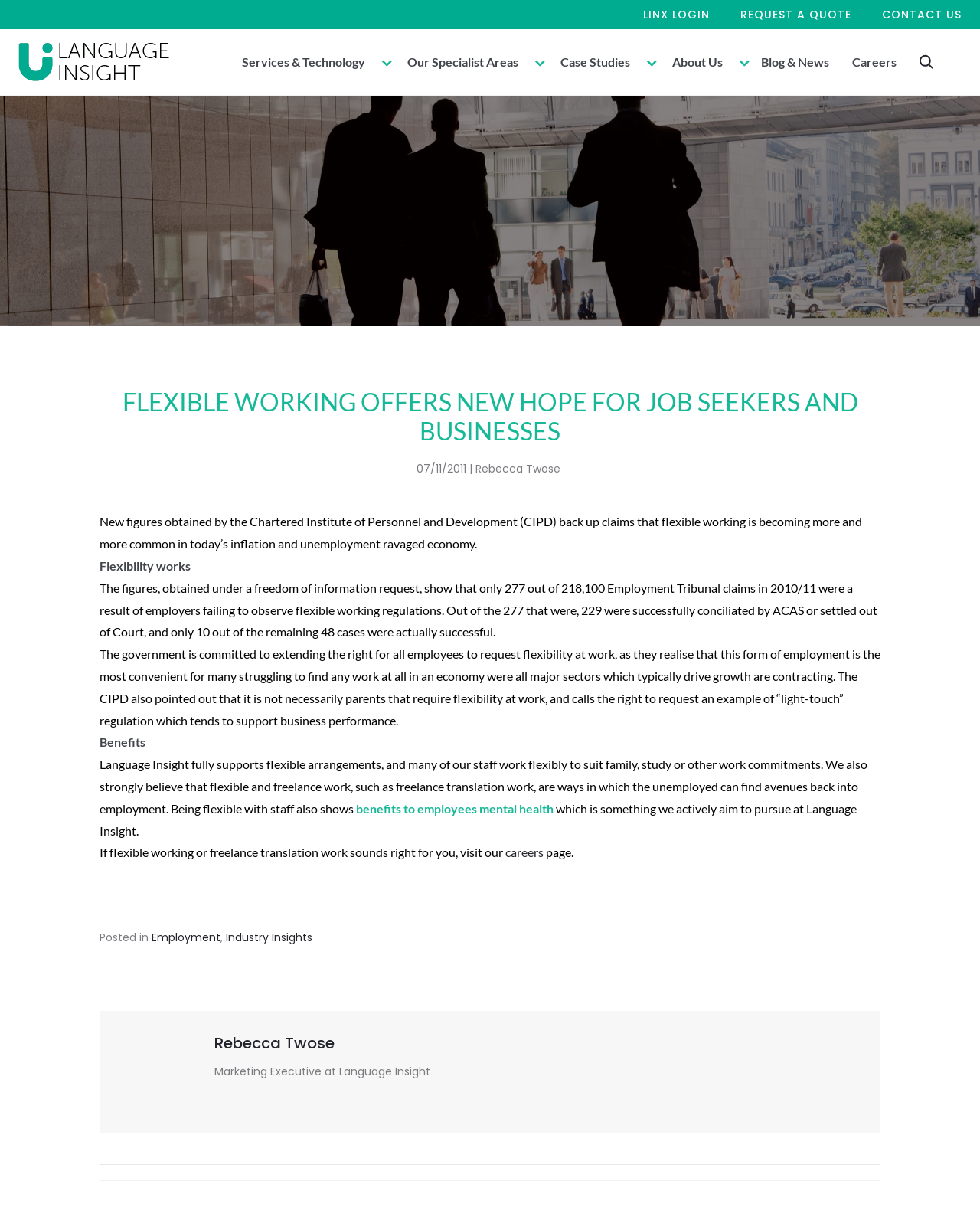Pinpoint the bounding box coordinates of the element you need to click to execute the following instruction: "Log in to LINX". The bounding box should be represented by four float numbers between 0 and 1, in the format [left, top, right, bottom].

[0.652, 0.003, 0.728, 0.022]